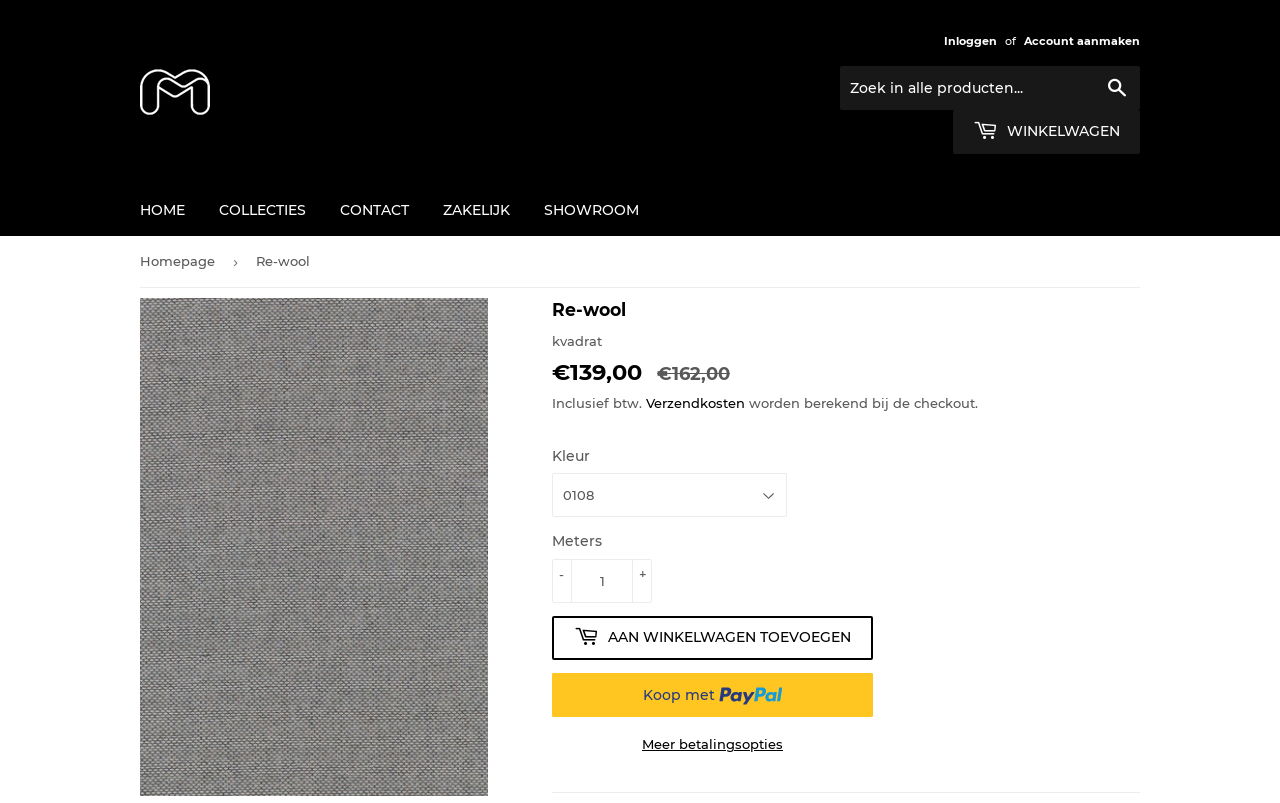Generate a thorough caption detailing the webpage content.

The webpage is about a product called Re-wool, which is a rich upholstery textile with a sustainable profile, crafted using 45% recycled wool. 

At the top of the page, there is a navigation menu with links to "Meubelstoffen.com", "Inloggen", "Account aanmaken", and a search bar. On the right side of the navigation menu, there is a link to the shopping cart.

Below the navigation menu, there is a horizontal menu with links to "HOME", "COLLECTIES", "CONTACT", "ZAKELIJK", and "SHOWROOM". 

Underneath the horizontal menu, there is a breadcrumbs navigation section, which shows the current page "Re-wool" as a subpage of the "Homepage". 

To the right of the breadcrumbs navigation, there is a large image of the Re-wool textile. Above the image, there is a heading "Re-wool" and some text "kvadrat". 

Below the image, there is a section with product information, including the price "€139,00" and a note about the price including tax. There is also a link to "Verzendkosten" and a note about the shipping costs being calculated at checkout.

Underneath the product information section, there is a horizontal separator line. Below the separator, there is a section for selecting the color and quantity of the product. There is a combobox for selecting the color, a textbox for entering the quantity, and buttons for increasing or decreasing the quantity.

To the right of the quantity selection section, there is a button to add the product to the shopping cart and a button to buy now with PayPal, which includes a small PayPal logo. Below these buttons, there is another button for more payment options.

At the very bottom of the page, there is another horizontal separator line.